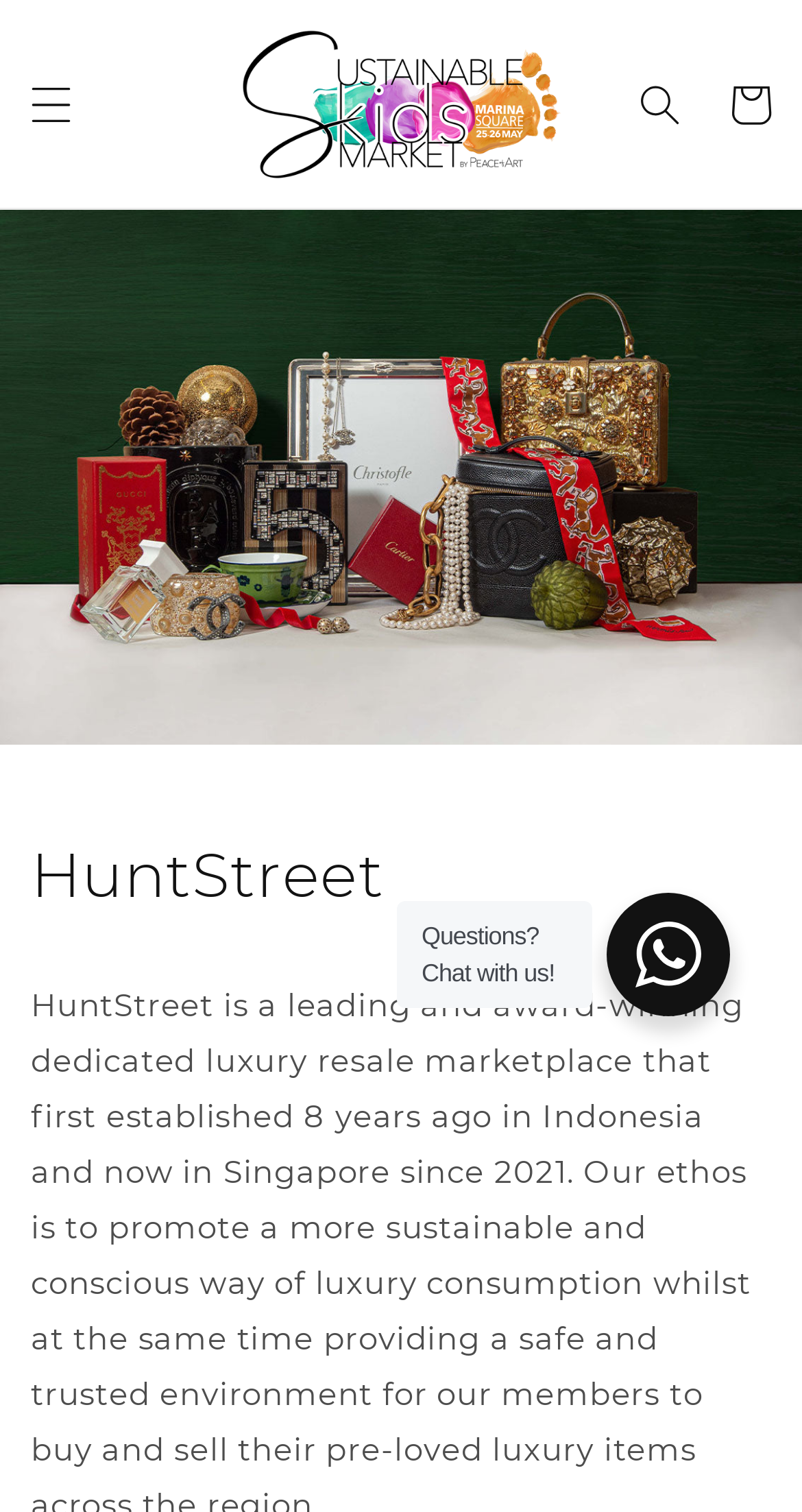What is the name of the marketplace?
Observe the image and answer the question with a one-word or short phrase response.

HuntStreet